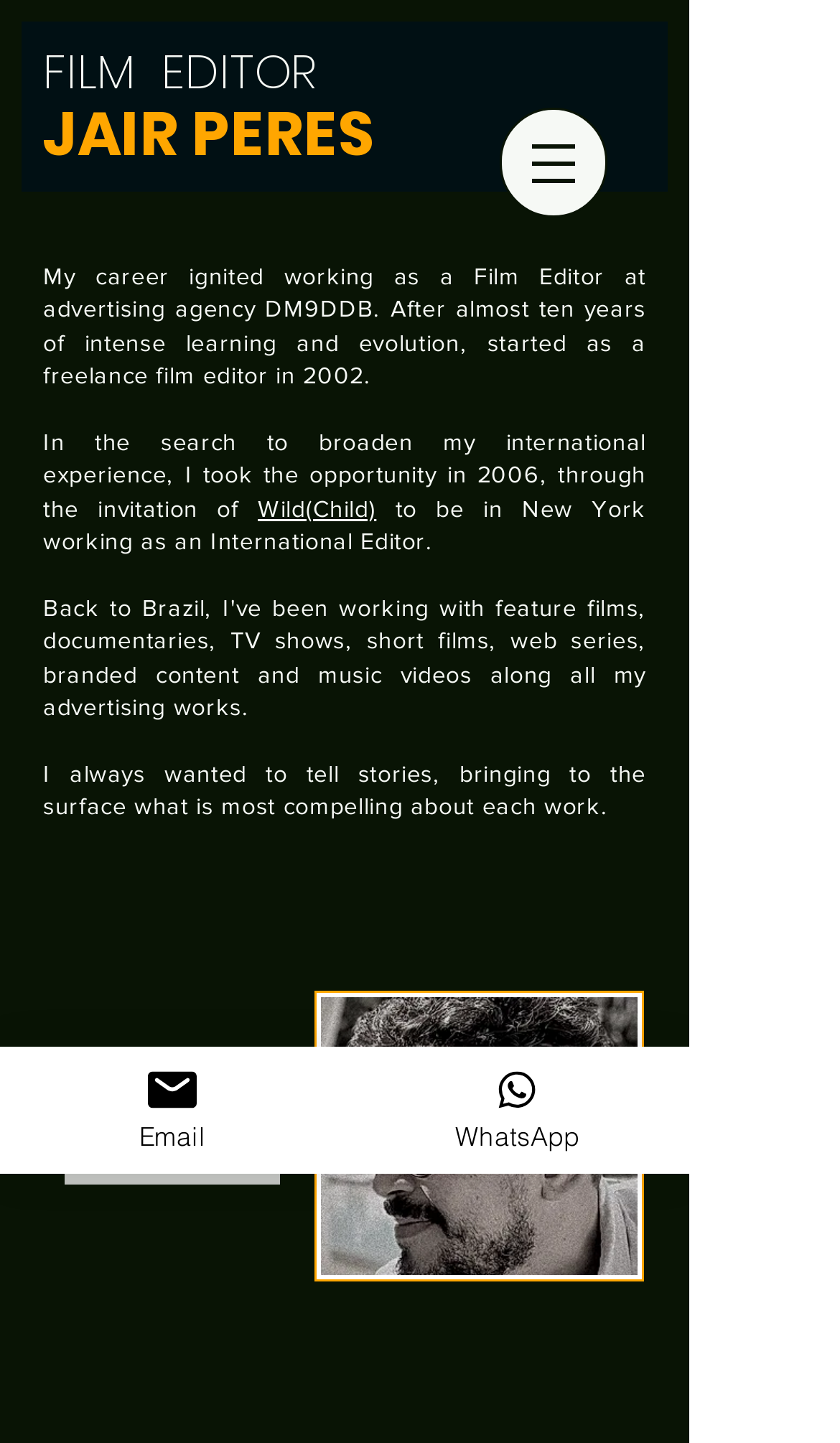What is the name of the advertising agency where Jair Peres started his career?
Using the visual information, respond with a single word or phrase.

DM9DDB